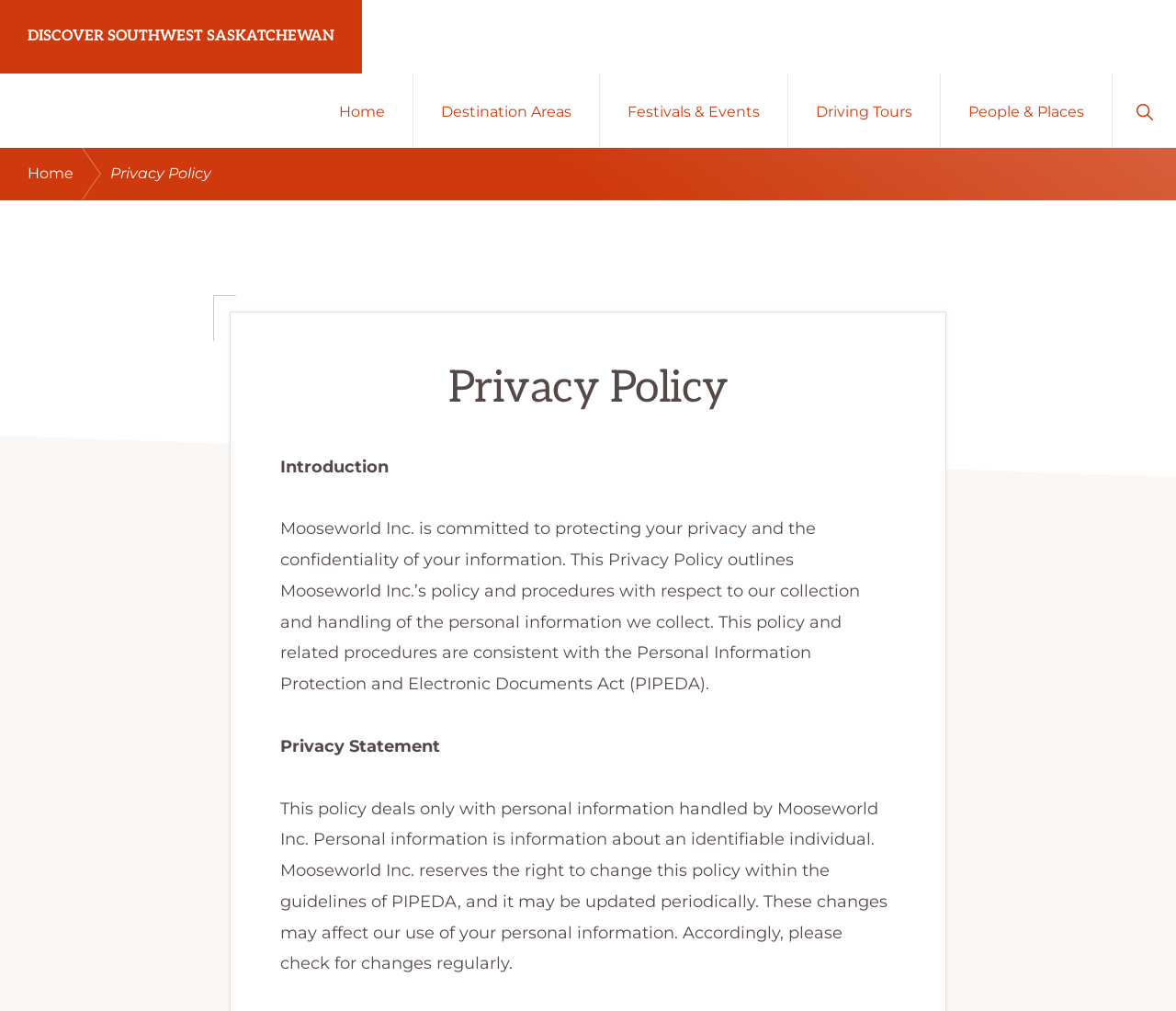Using the webpage screenshot and the element description Home, determine the bounding box coordinates. Specify the coordinates in the format (top-left x, top-left y, bottom-right x, bottom-right y) with values ranging from 0 to 1.

[0.023, 0.146, 0.094, 0.197]